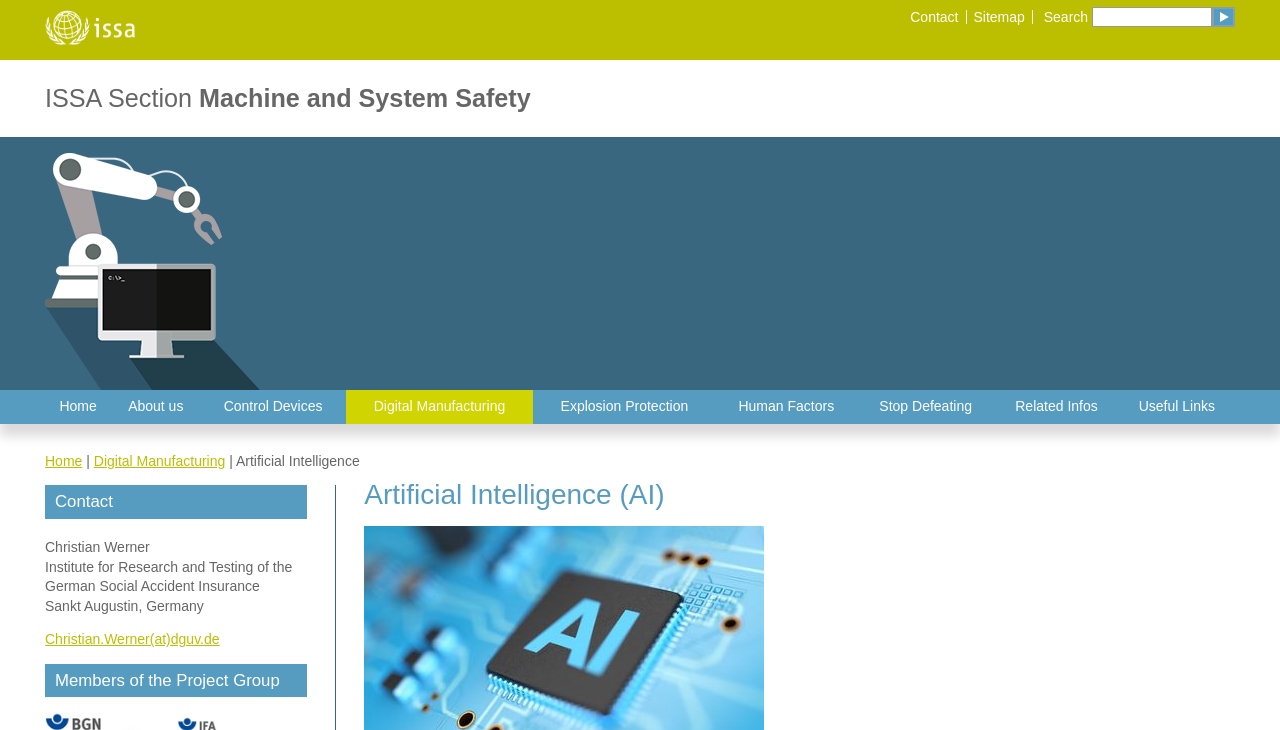Determine the bounding box coordinates of the region to click in order to accomplish the following instruction: "Go to the home page". Provide the coordinates as four float numbers between 0 and 1, specifically [left, top, right, bottom].

[0.046, 0.546, 0.076, 0.568]